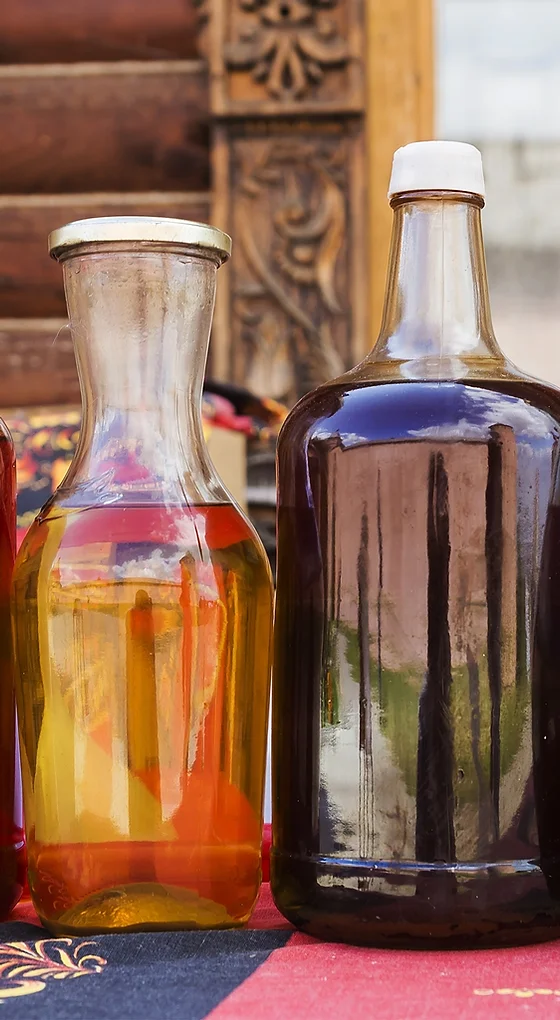What is the color of the middle bottle?
We need a detailed and exhaustive answer to the question. Please elaborate.

Upon examining the image, I observed that the middle bottle has a golden amber hue, which implies that the mead inside may incorporate floral notes and is likely to be a sweeter variant.